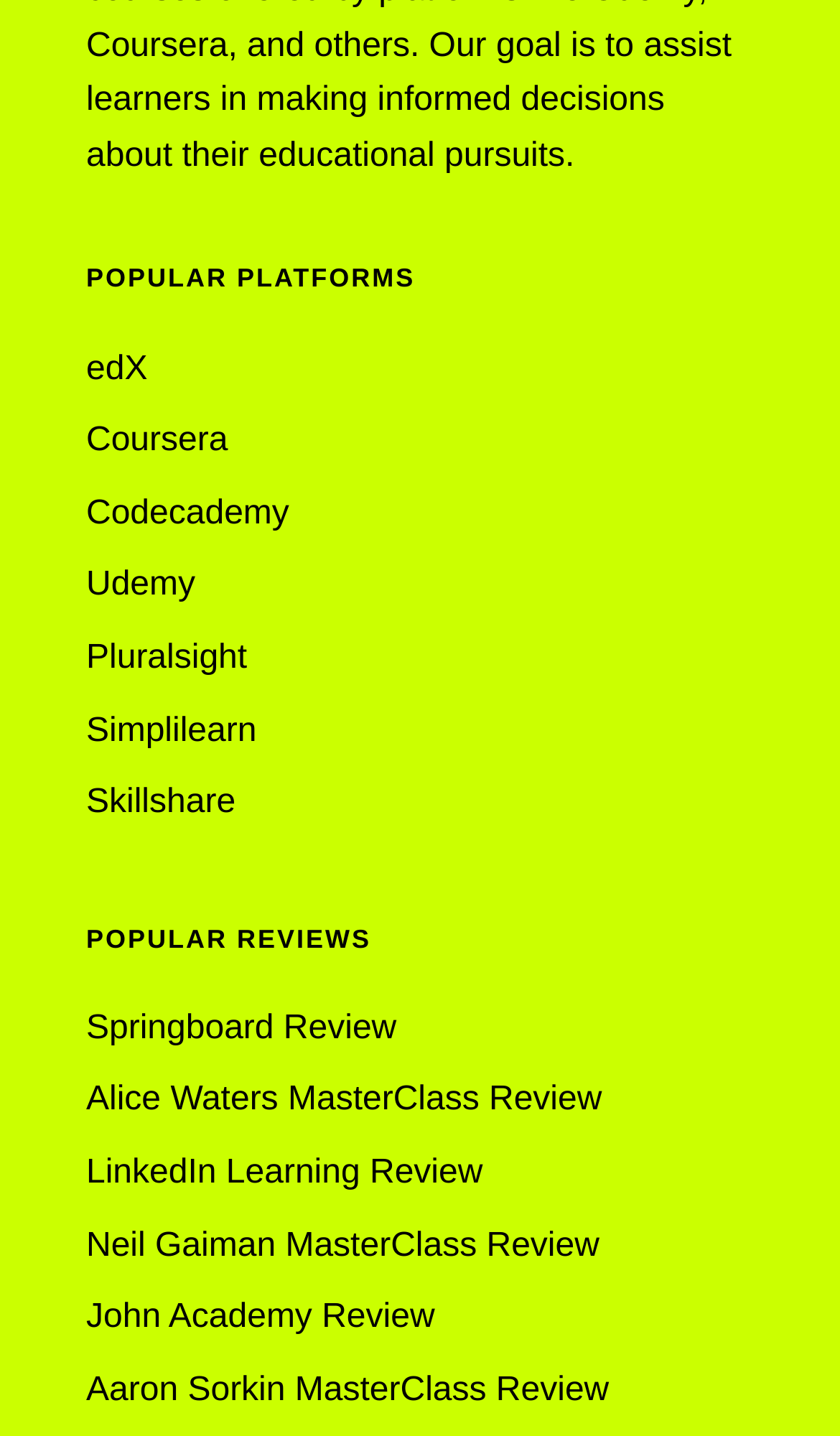Identify the bounding box coordinates of the section that should be clicked to achieve the task described: "visit Pluralsight".

[0.103, 0.433, 0.344, 0.484]